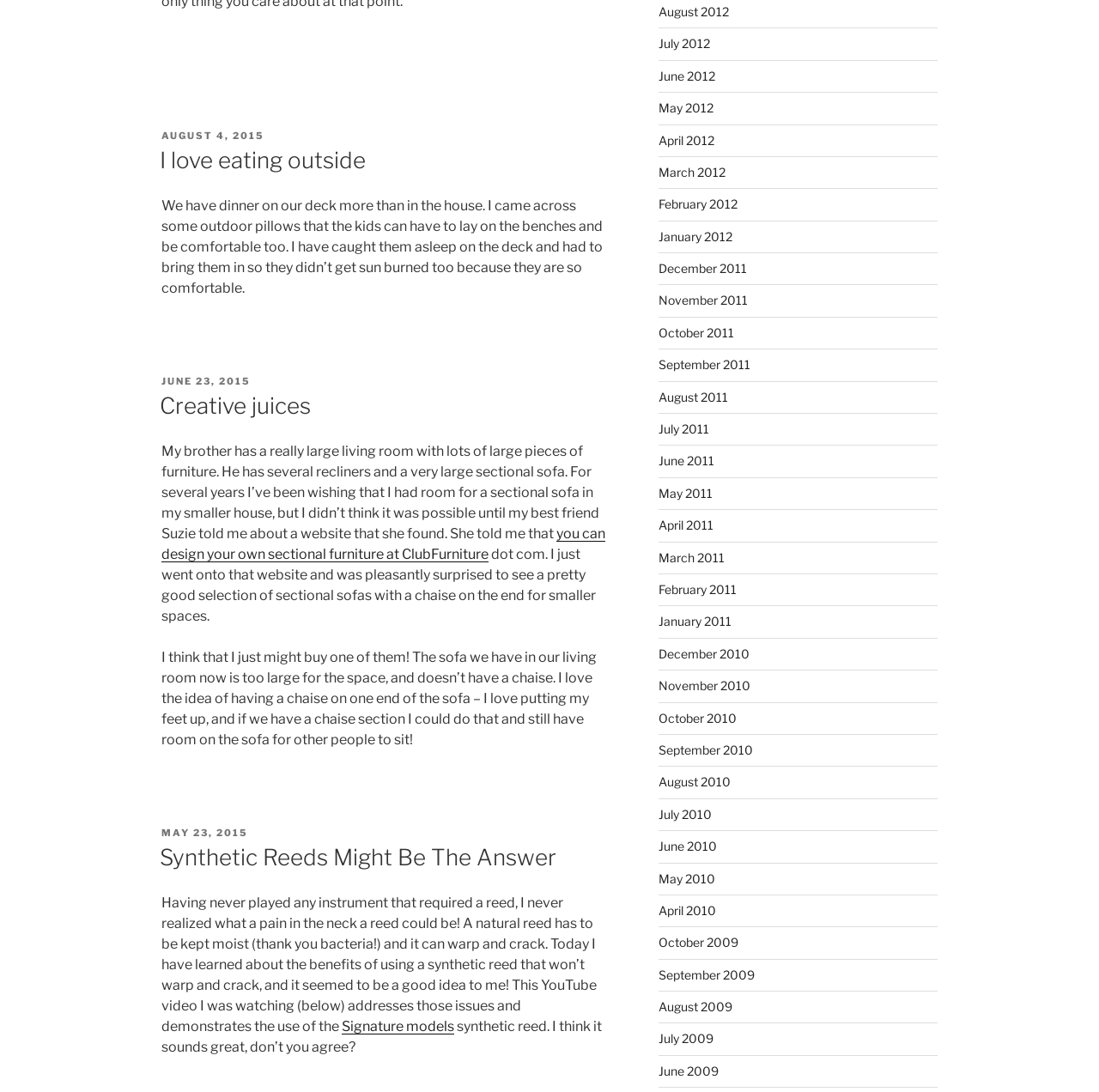Given the following UI element description: "June 23, 2015", find the bounding box coordinates in the webpage screenshot.

[0.147, 0.343, 0.228, 0.354]